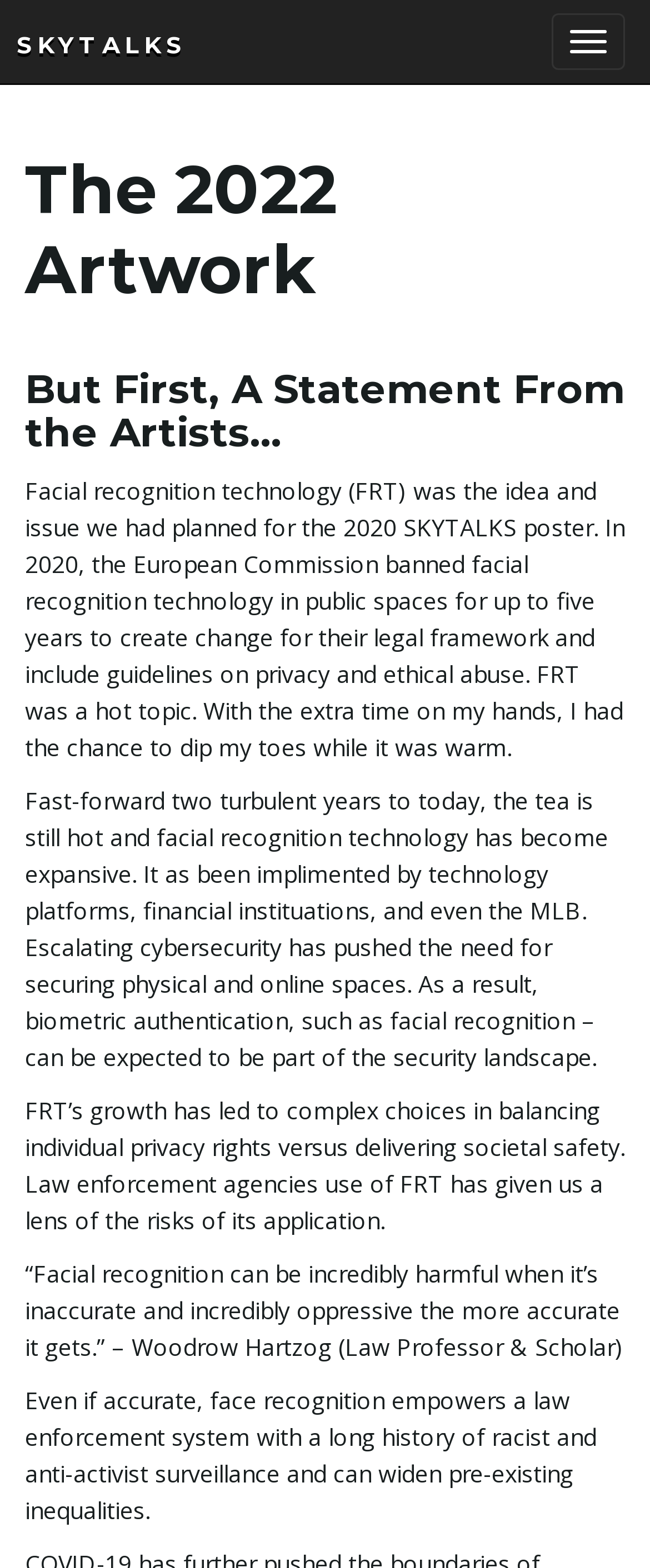What is the main topic of the 2022 artwork?
Provide a thorough and detailed answer to the question.

The main topic of the 2022 artwork is facial recognition technology, which is evident from the text 'Facial recognition technology (FRT) was the idea and issue we had planned for the 2020 SKYTALKS poster.' and the subsequent discussion about FRT's growth, risks, and implications.